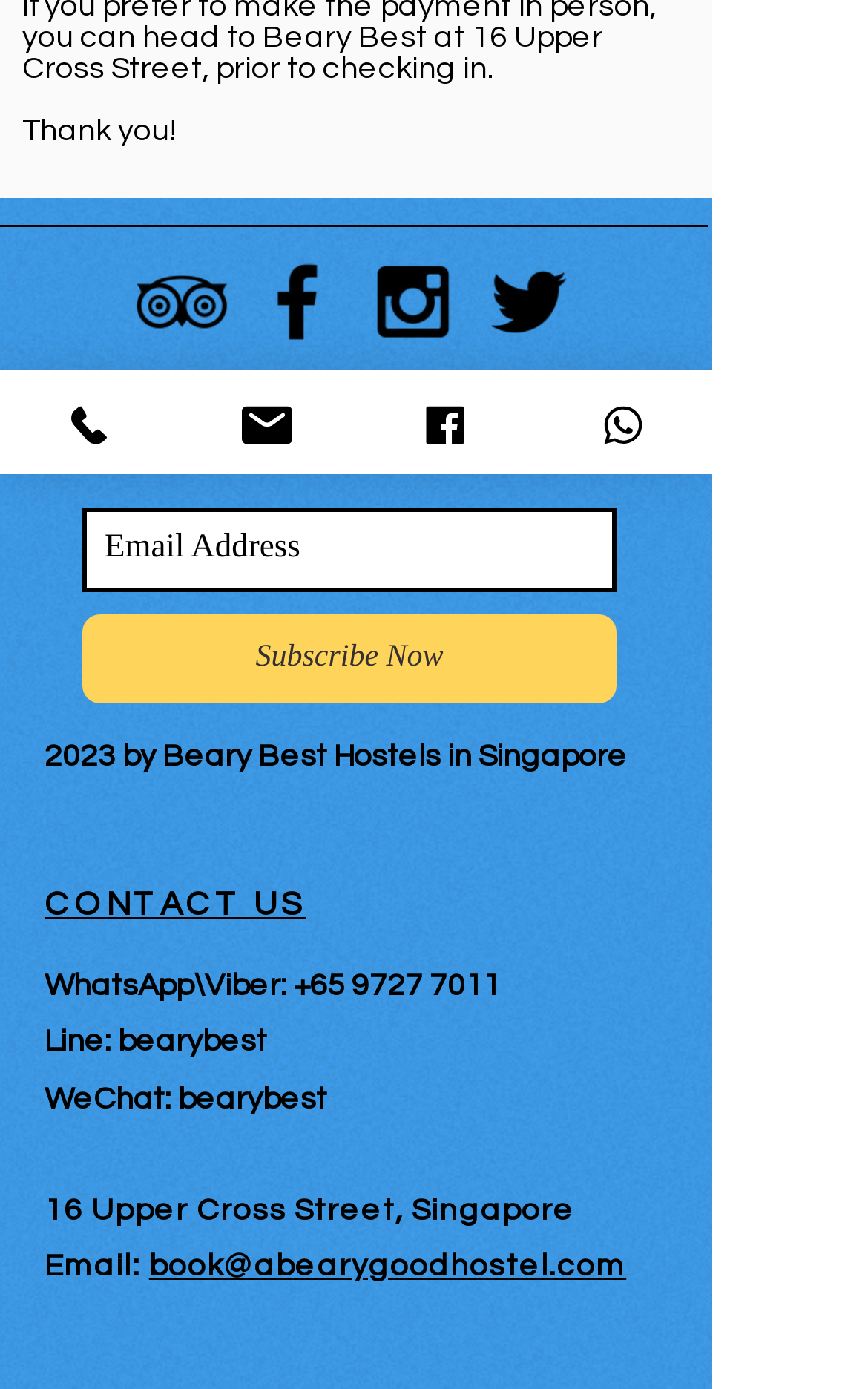Given the description "aria-label="Trip Advisor"", determine the bounding box of the corresponding UI element.

[0.151, 0.181, 0.267, 0.253]